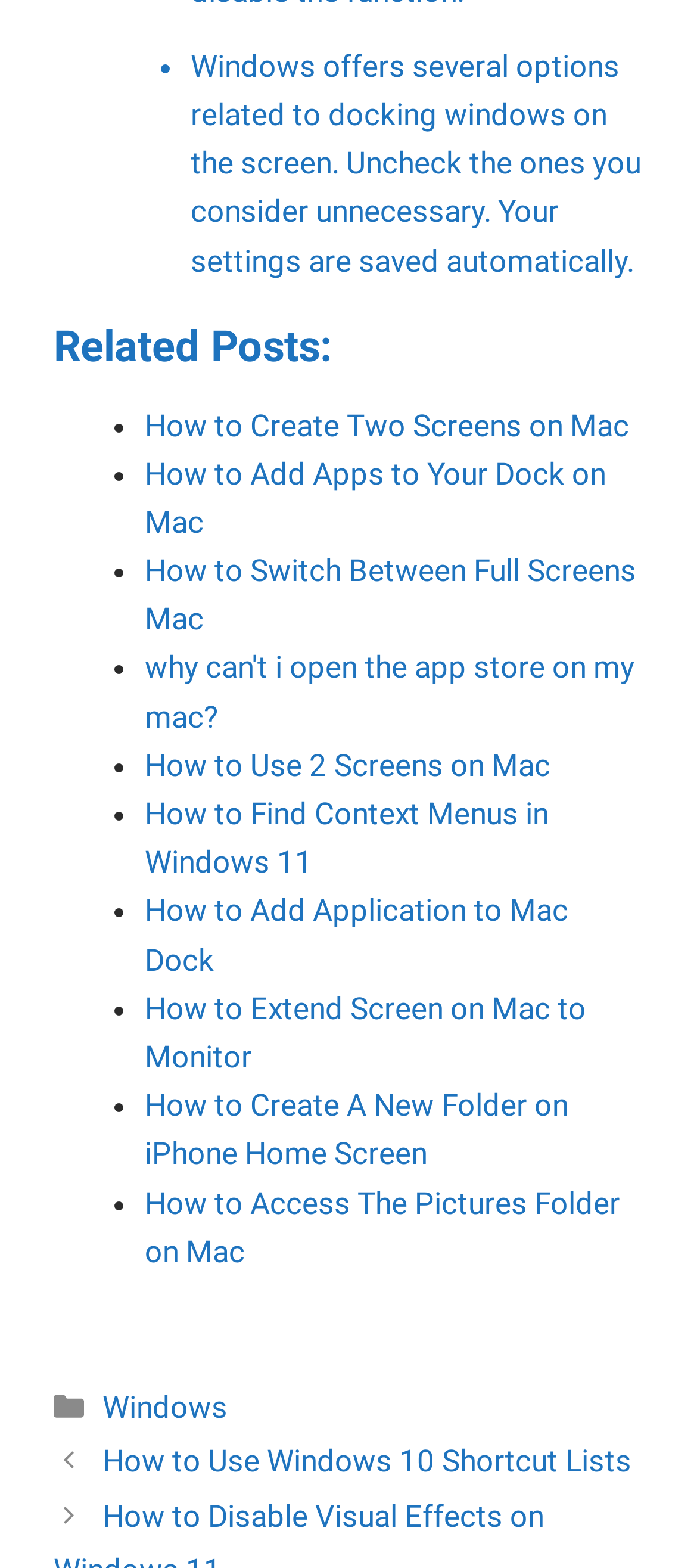Locate the bounding box coordinates of the clickable part needed for the task: "Click on 'Previous'".

[0.147, 0.921, 0.906, 0.943]